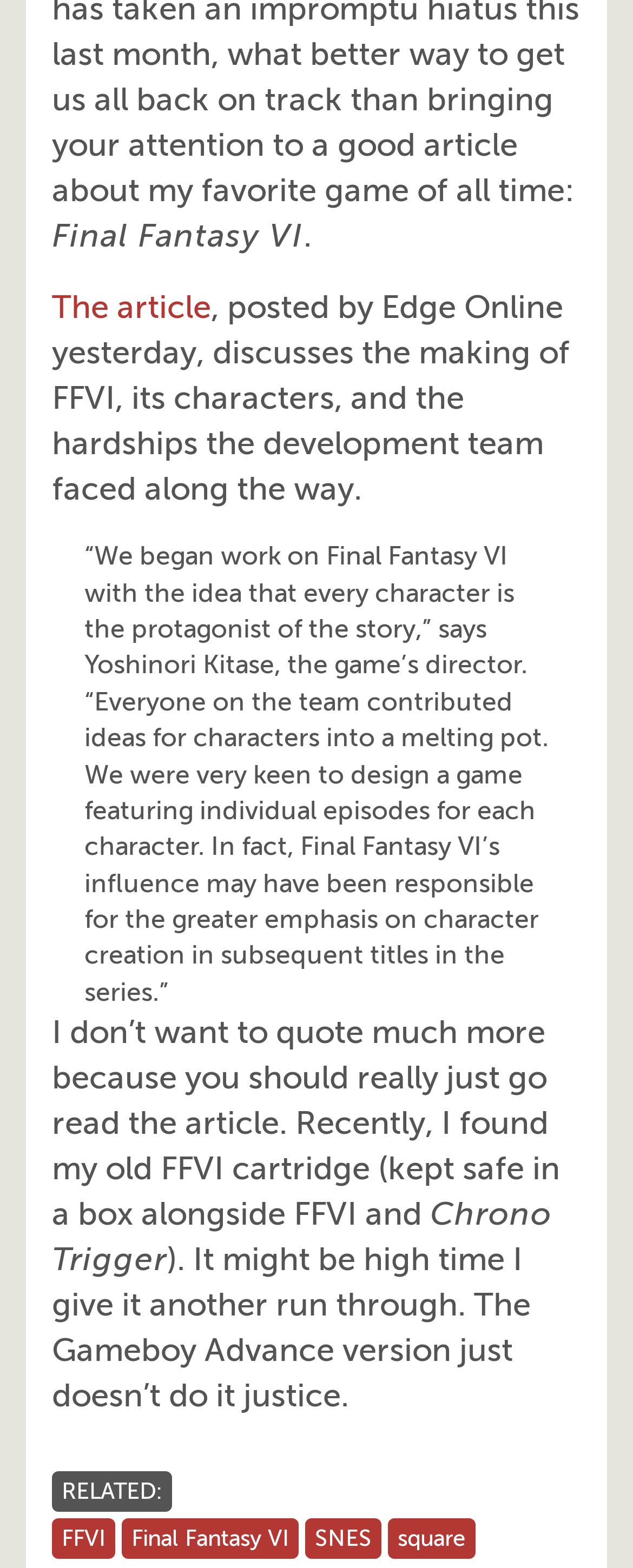Give a one-word or phrase response to the following question: What platform is mentioned as having a version of Final Fantasy VI?

Gameboy Advance